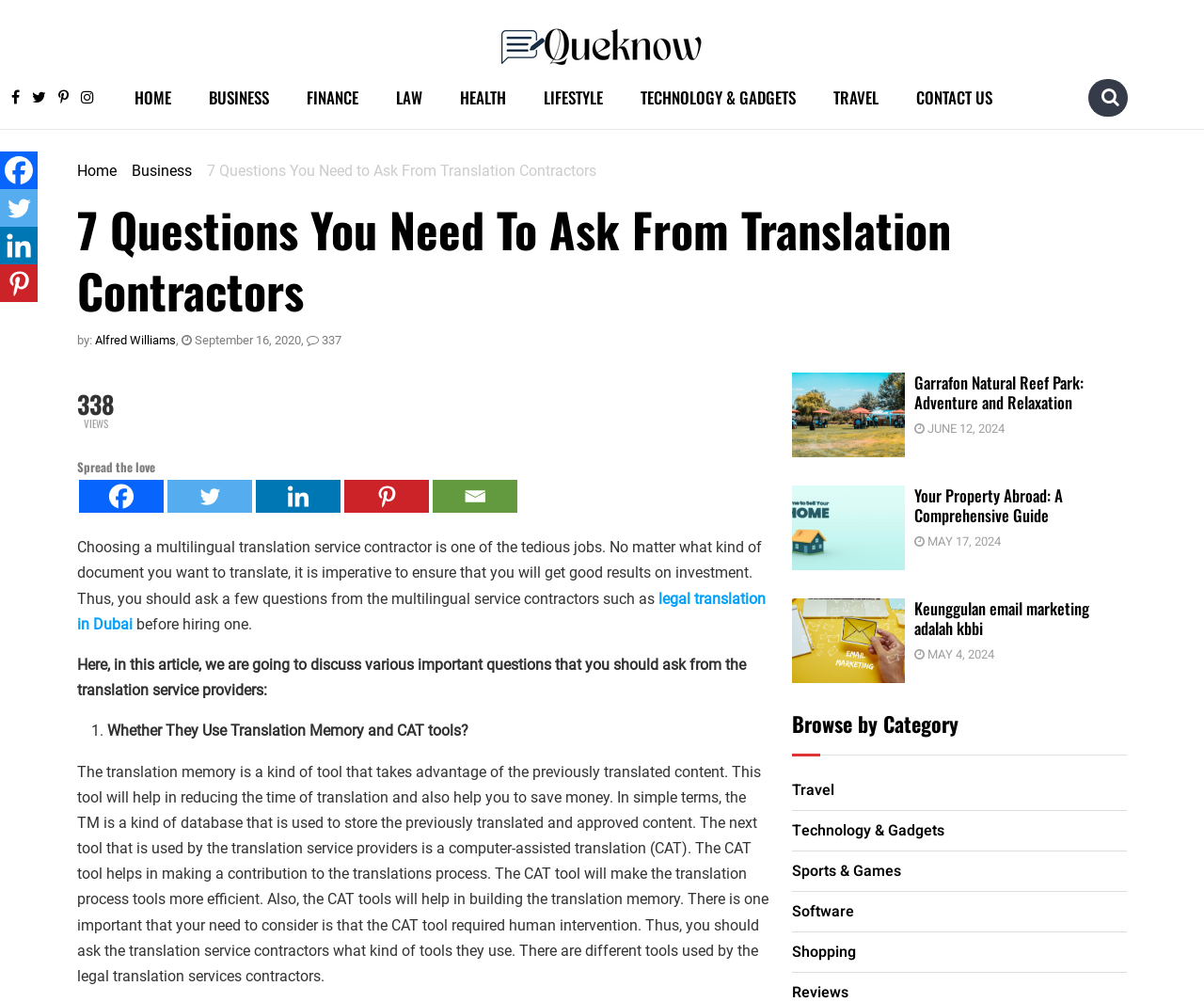What is the purpose of the translation memory tool?
Please respond to the question with a detailed and thorough explanation.

According to the article, the translation memory tool is used to store previously translated and approved content, which helps in reducing the time of translation and also saves money.